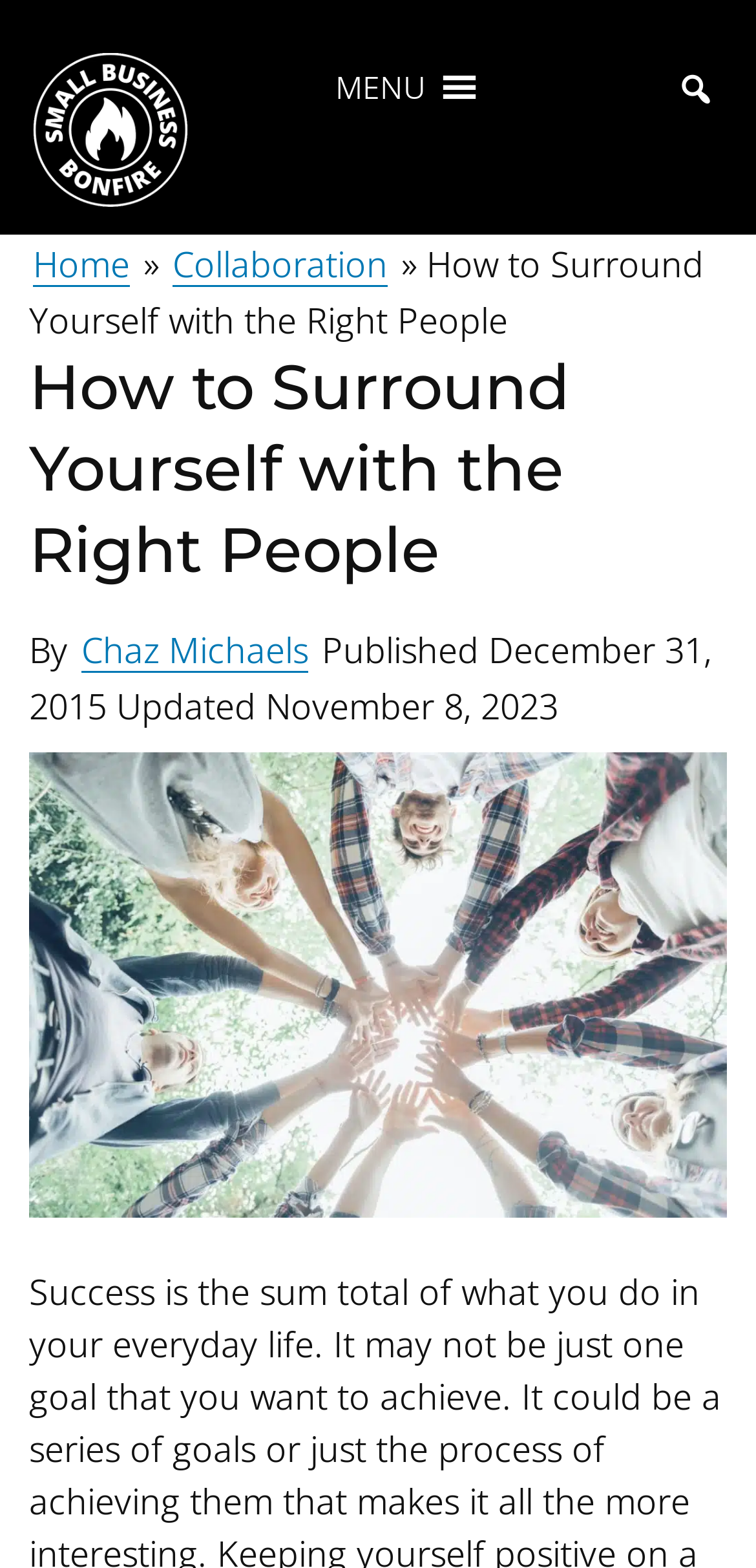Who is the author of the article?
Use the image to give a comprehensive and detailed response to the question.

I found the author's name by looking at the text below the header, which says 'By Chaz Michaels'. This text is located near the top of the webpage, indicating that it is related to the authorship of the article.